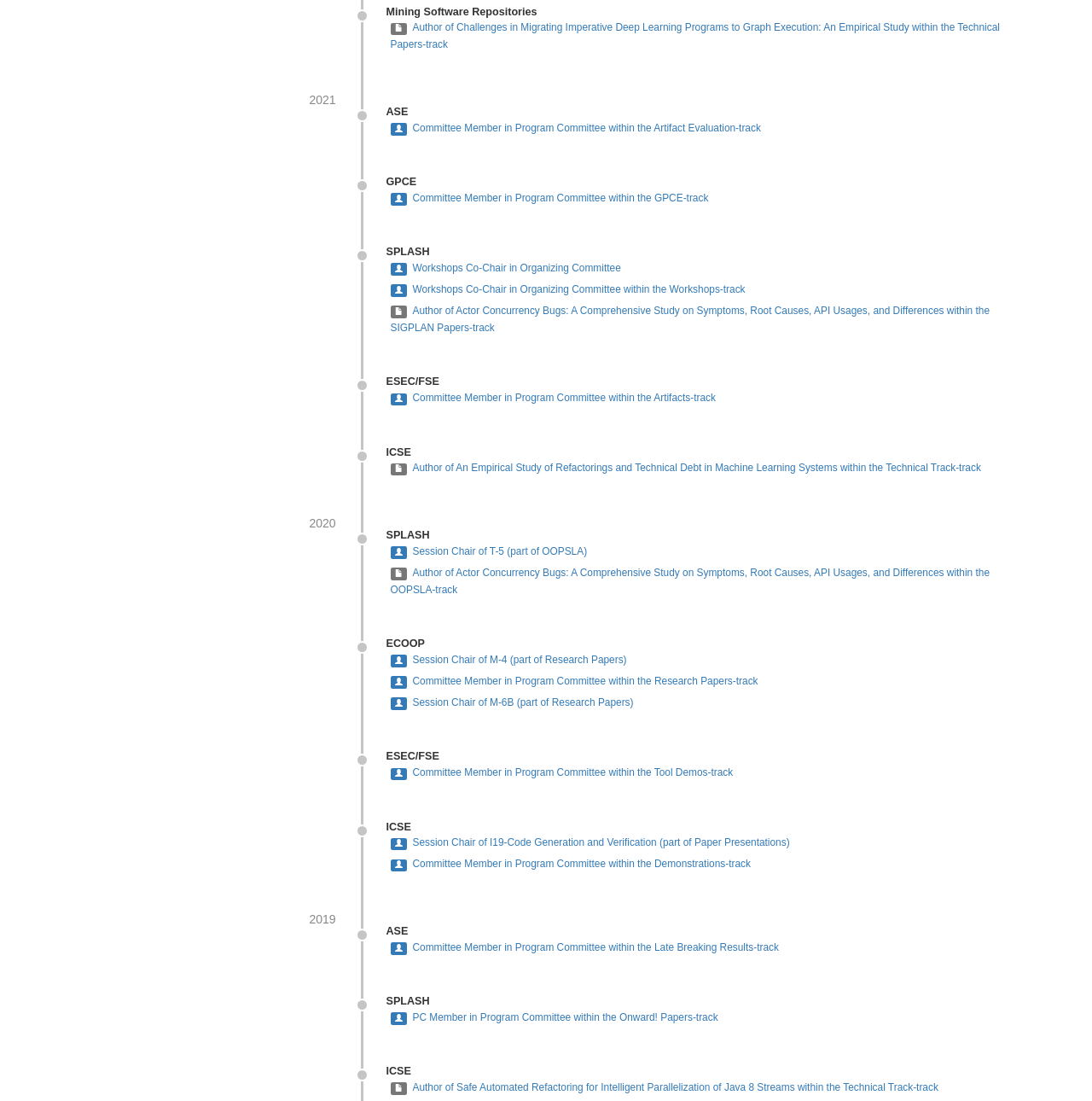Could you determine the bounding box coordinates of the clickable element to complete the instruction: "Read more about 'Actor Concurrency Bugs: A Comprehensive Study on Symptoms, Root Causes, API Usages, and Differences'"? Provide the coordinates as four float numbers between 0 and 1, i.e., [left, top, right, bottom].

[0.357, 0.277, 0.906, 0.303]